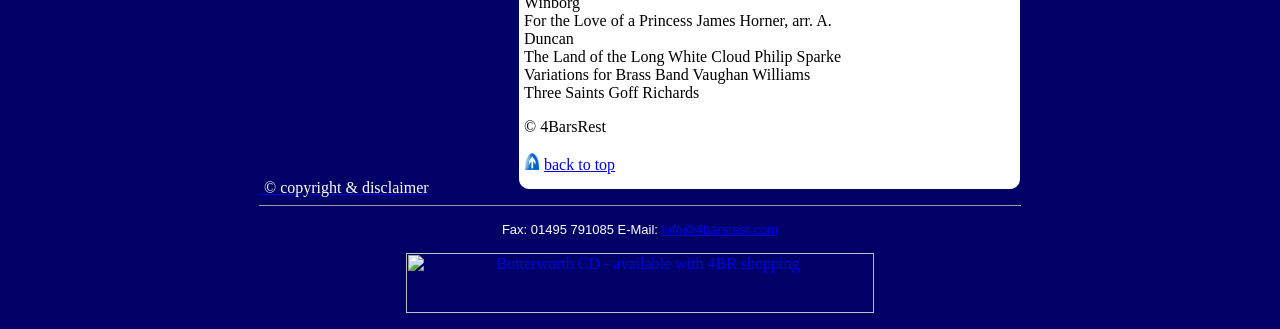What is the name of the CD available for shopping?
Please give a detailed and elaborate explanation in response to the question.

The link element with the text 'Butterworth CD - available with 4BR shopping' indicates that the CD available for shopping is the 'Butterworth CD'.